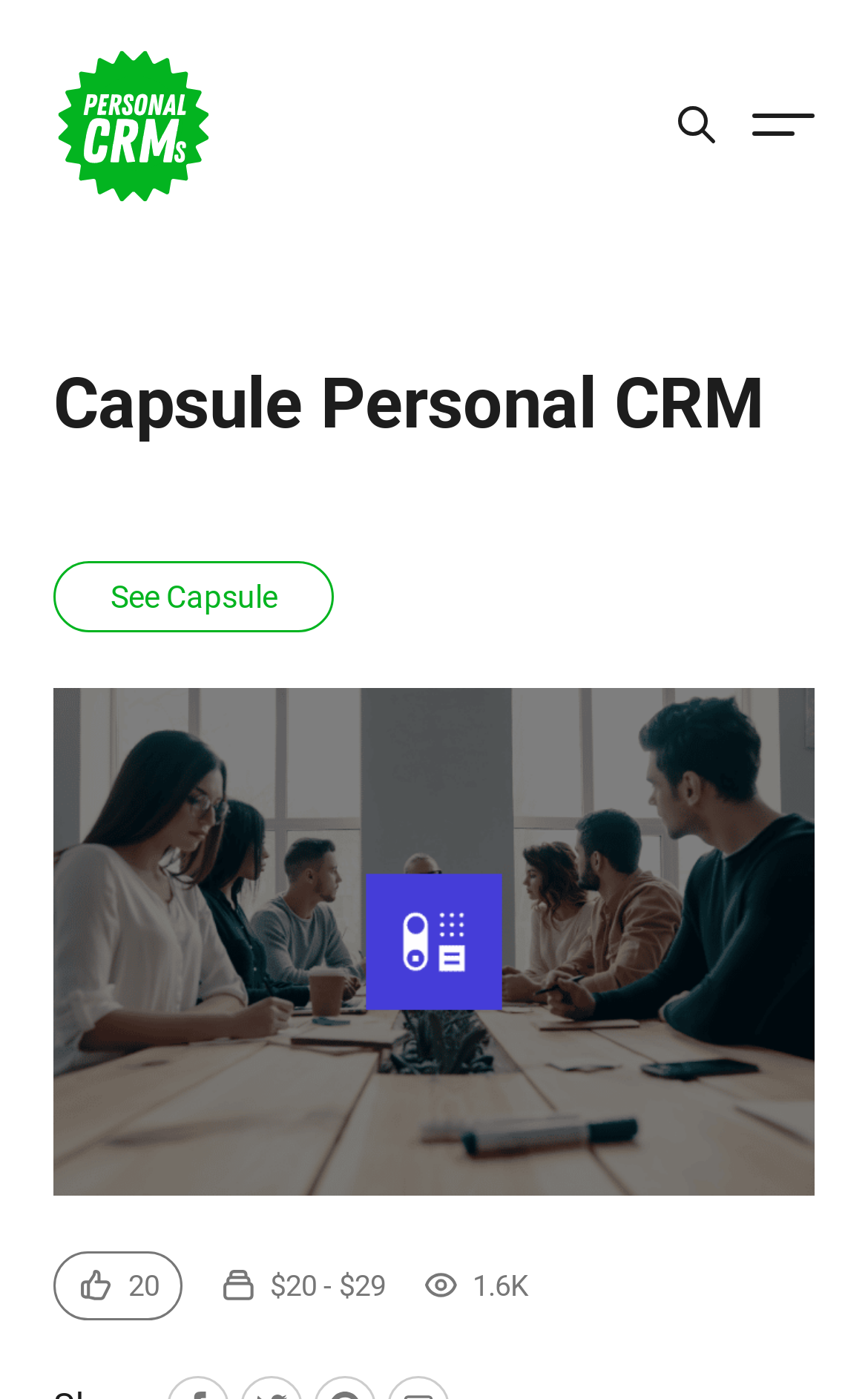What is the first menu item in the navigation bar?
Examine the screenshot and reply with a single word or phrase.

Home